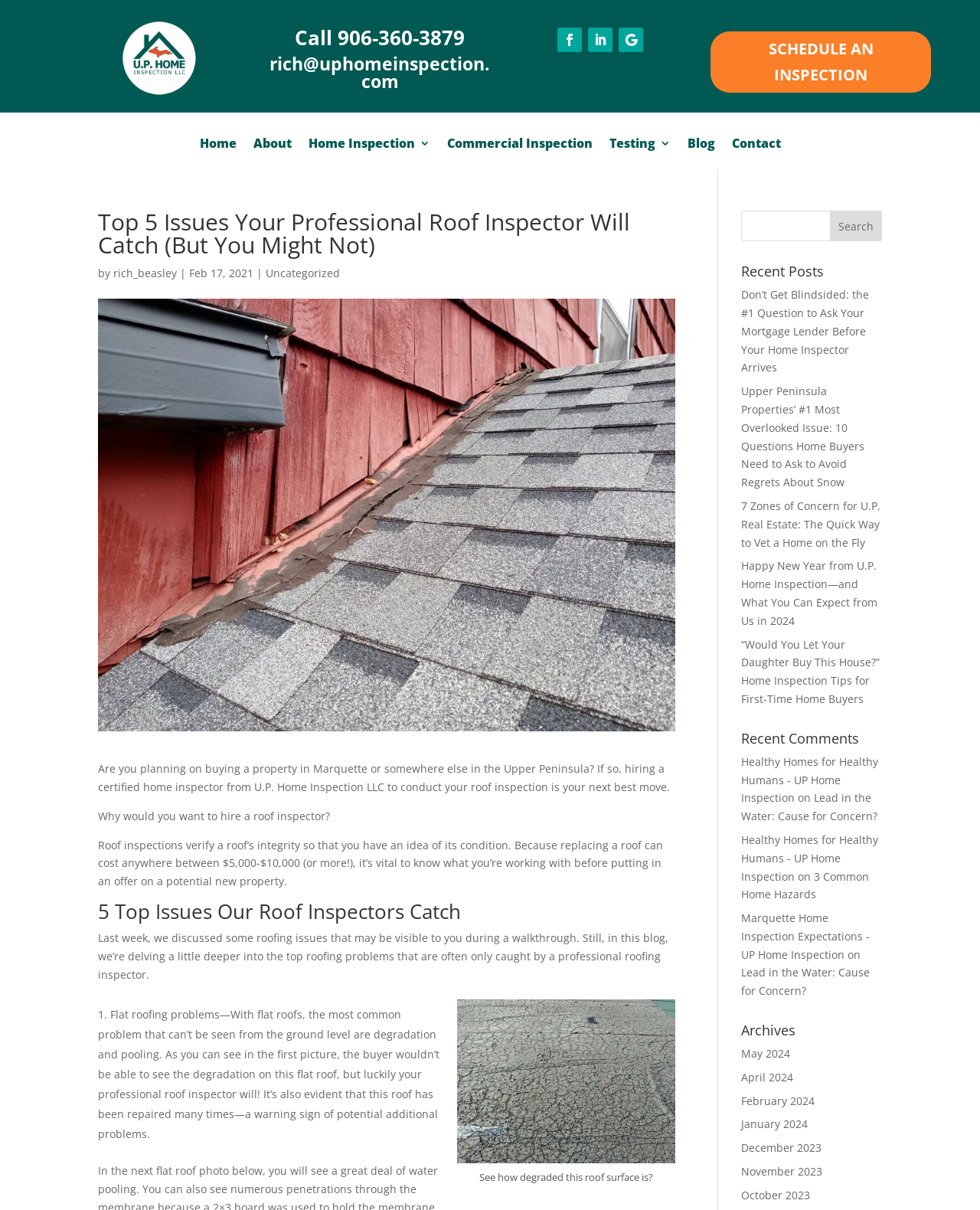Identify the bounding box coordinates of the clickable section necessary to follow the following instruction: "Read the recent post". The coordinates should be presented as four float numbers from 0 to 1, i.e., [left, top, right, bottom].

[0.756, 0.237, 0.887, 0.31]